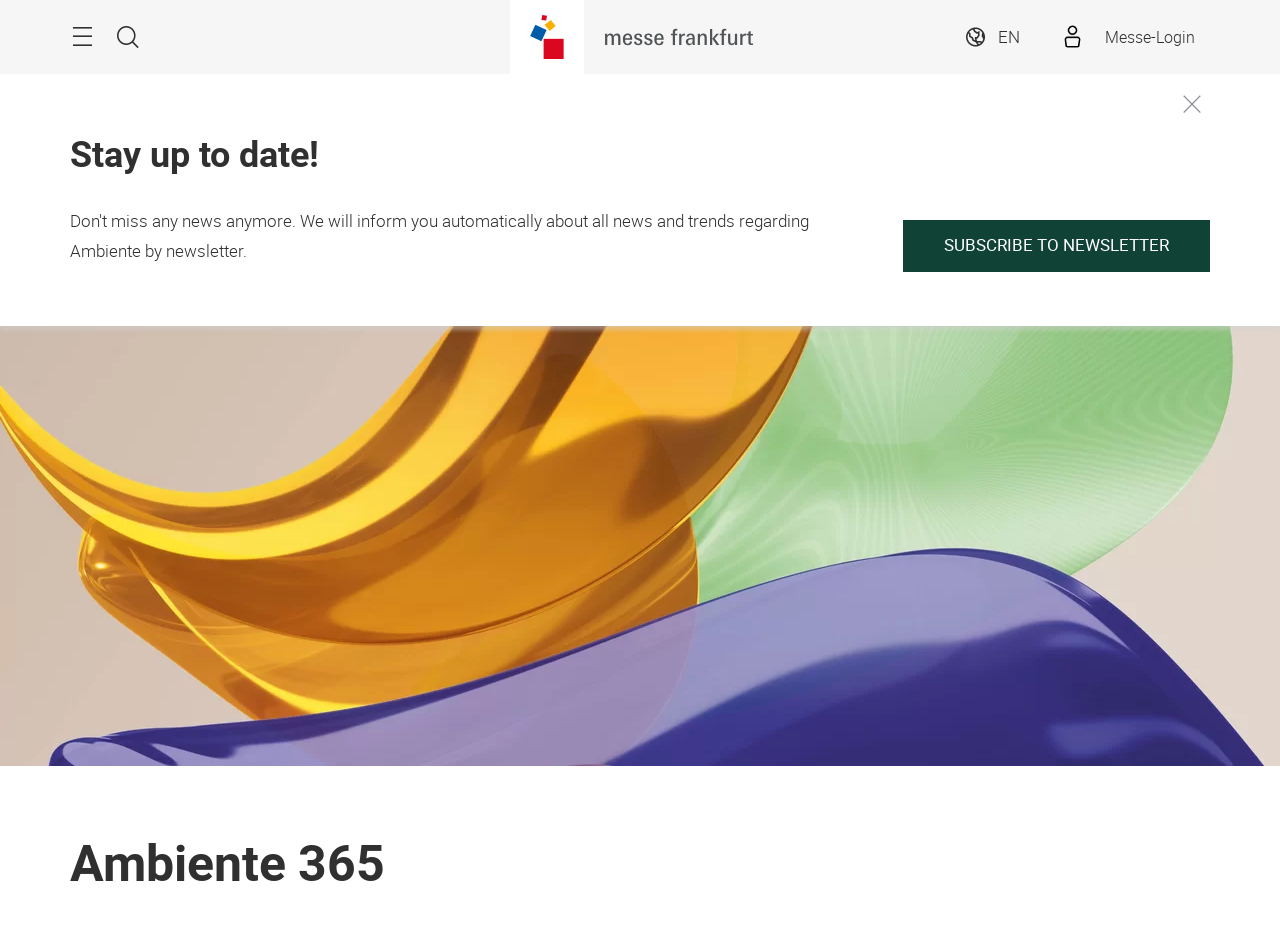Predict the bounding box coordinates for the UI element described as: "alt="Messe Frankfurt Cubes"". The coordinates should be four float numbers between 0 and 1, presented as [left, top, right, bottom].

[0.398, 0.0, 0.456, 0.08]